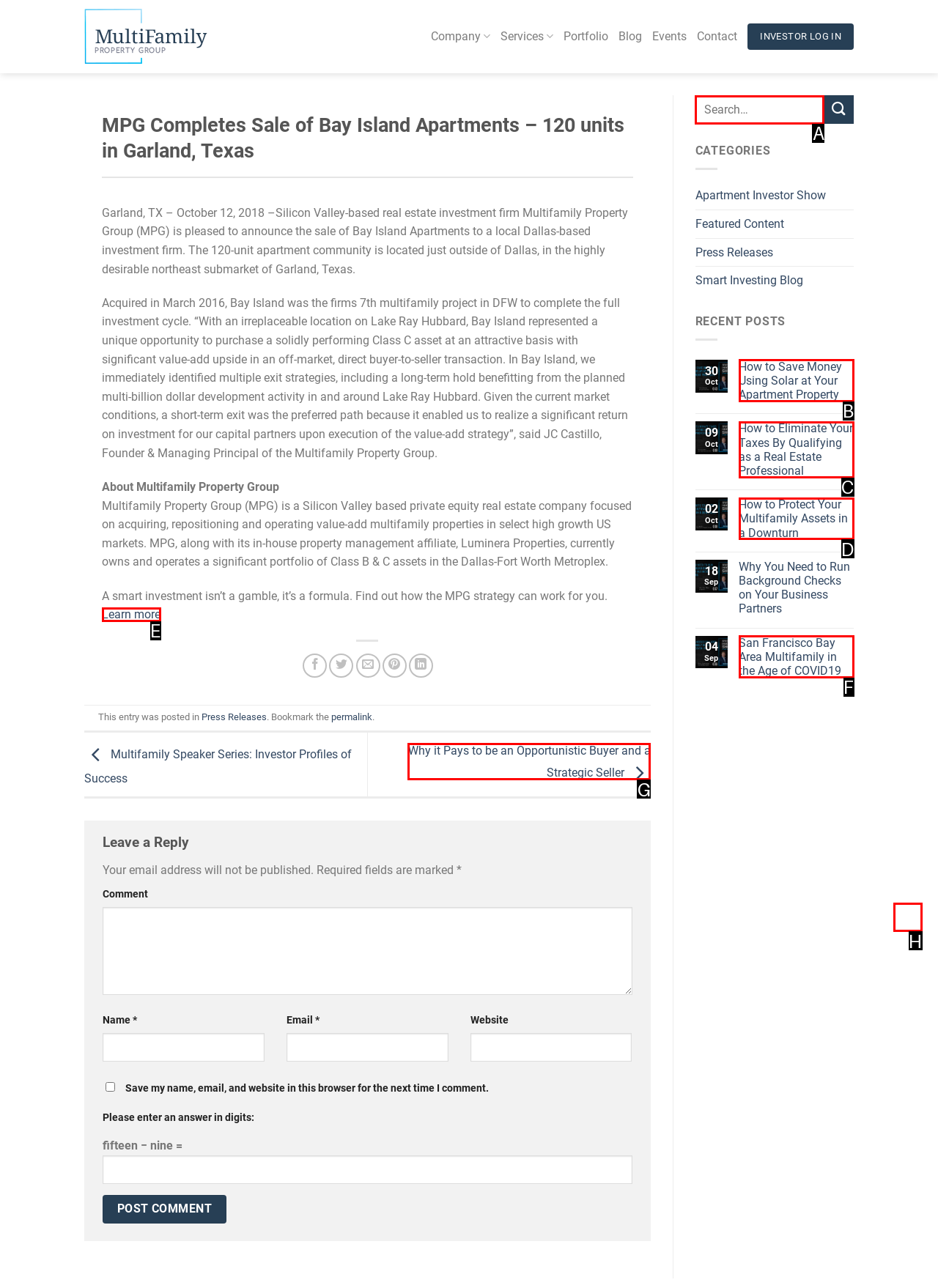Select the HTML element that corresponds to the description: Contact. Reply with the letter of the correct option.

None